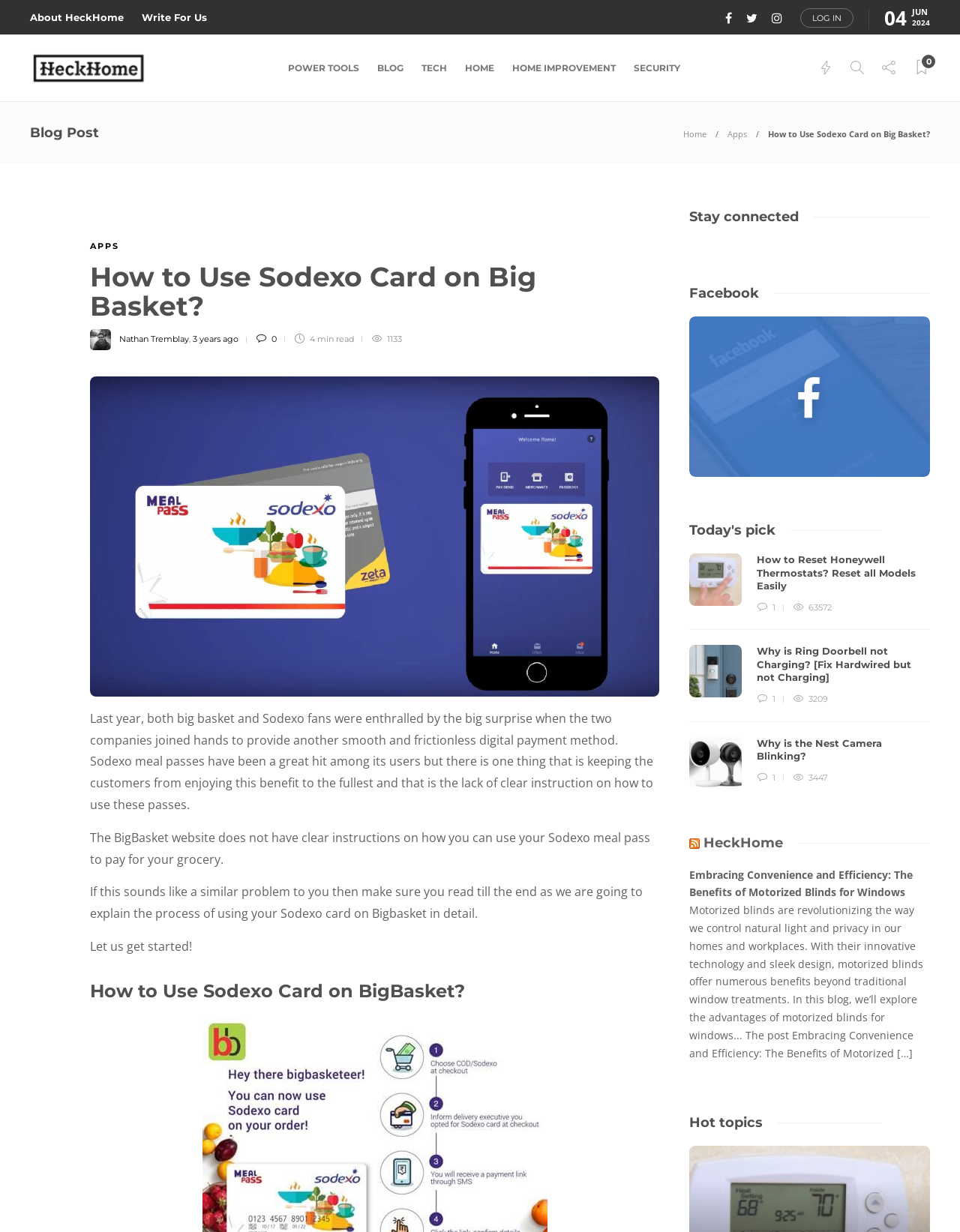Identify the bounding box coordinates of the section to be clicked to complete the task described by the following instruction: "Click on 'HeckHome' logo". The coordinates should be four float numbers between 0 and 1, formatted as [left, top, right, bottom].

[0.031, 0.037, 0.151, 0.074]